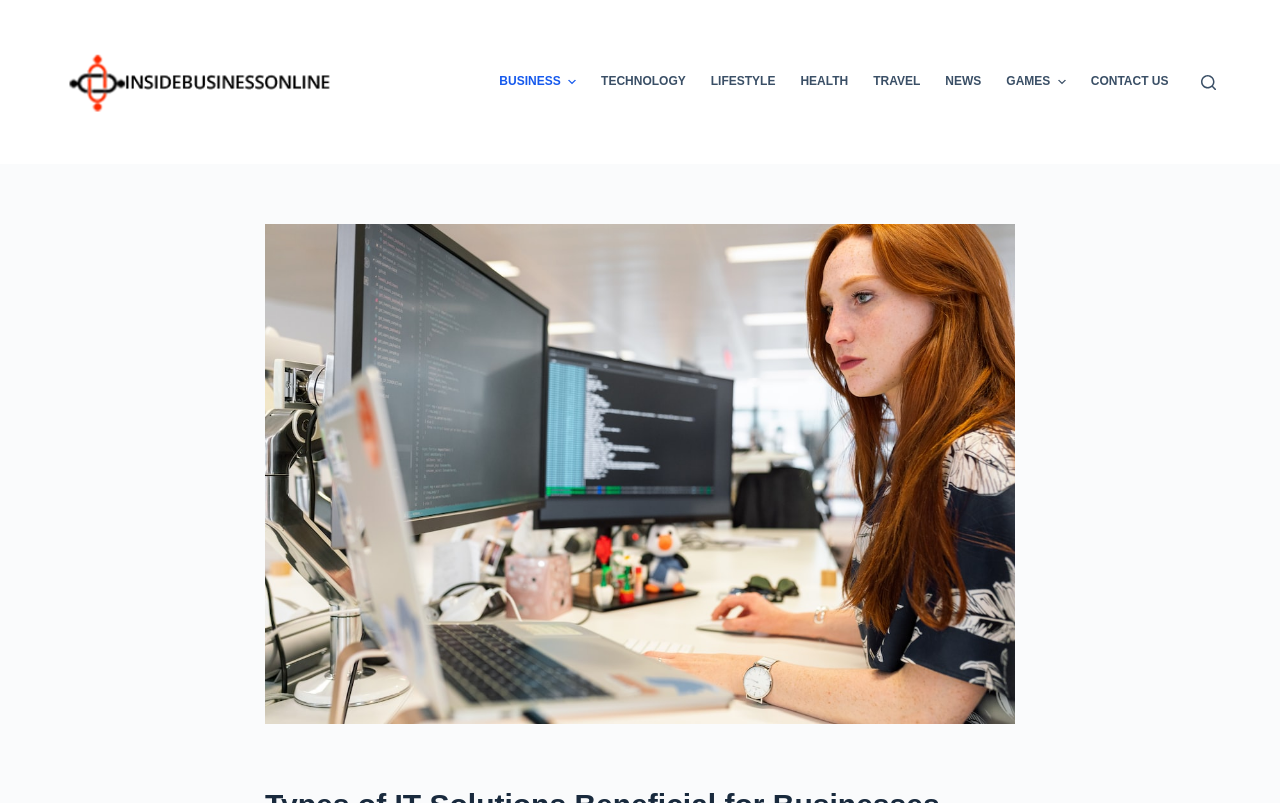Please give the bounding box coordinates of the area that should be clicked to fulfill the following instruction: "Search using the search form". The coordinates should be in the format of four float numbers from 0 to 1, i.e., [left, top, right, bottom].

[0.938, 0.093, 0.95, 0.111]